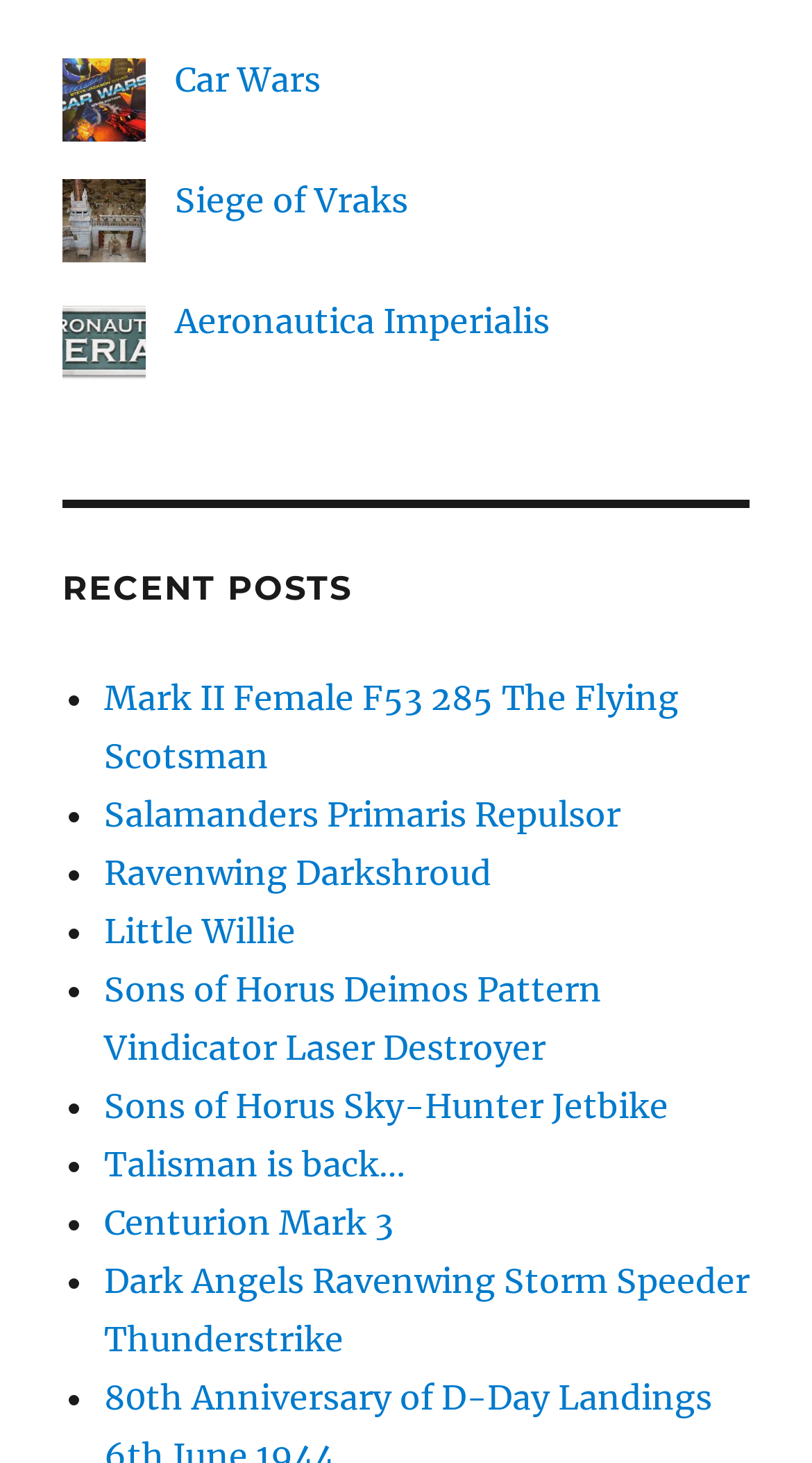Please identify the bounding box coordinates of the clickable element to fulfill the following instruction: "Check out Aeronautica Imperialis". The coordinates should be four float numbers between 0 and 1, i.e., [left, top, right, bottom].

[0.215, 0.205, 0.677, 0.233]